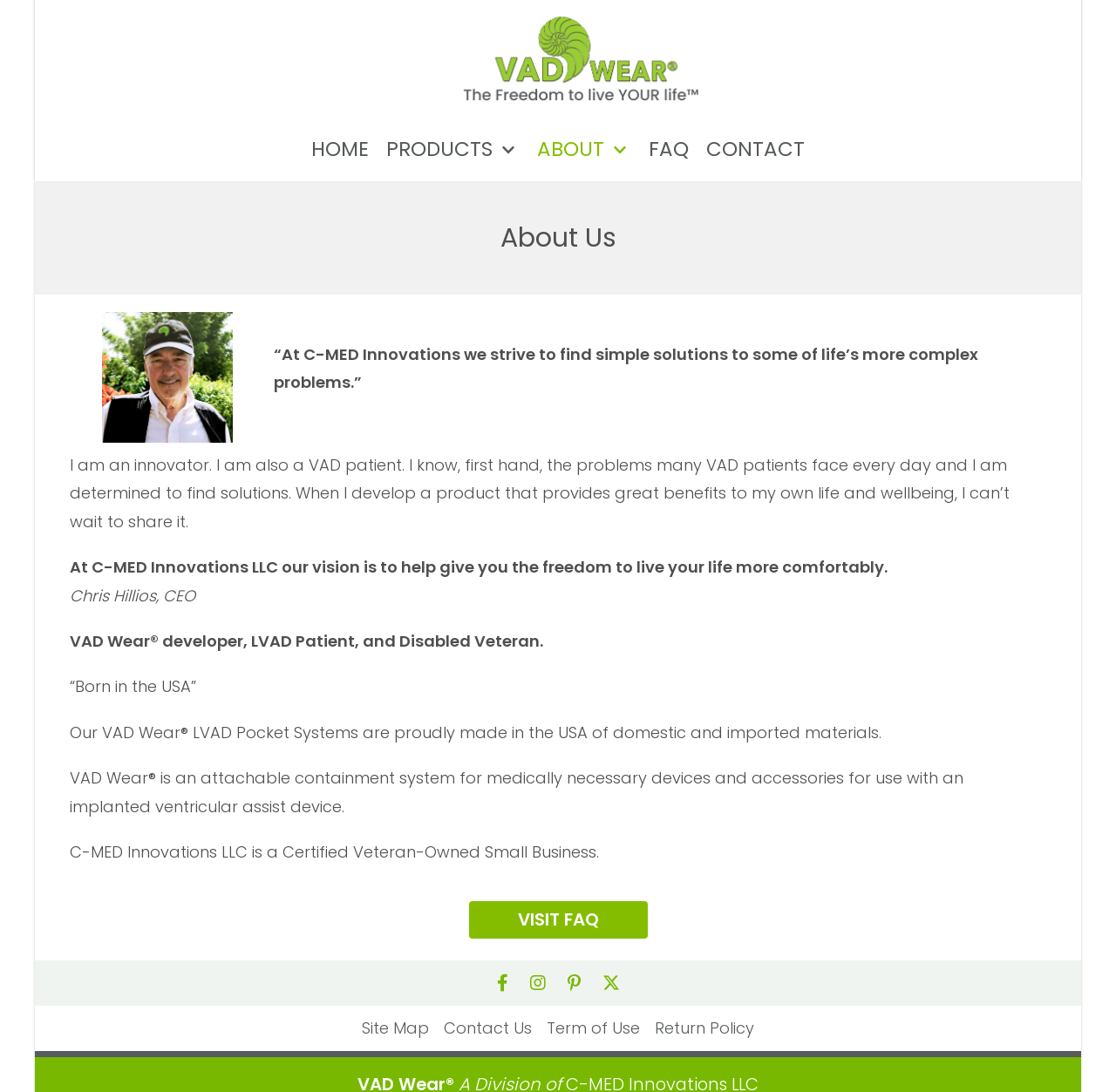Show the bounding box coordinates of the region that should be clicked to follow the instruction: "Contact Us."

[0.398, 0.931, 0.477, 0.951]